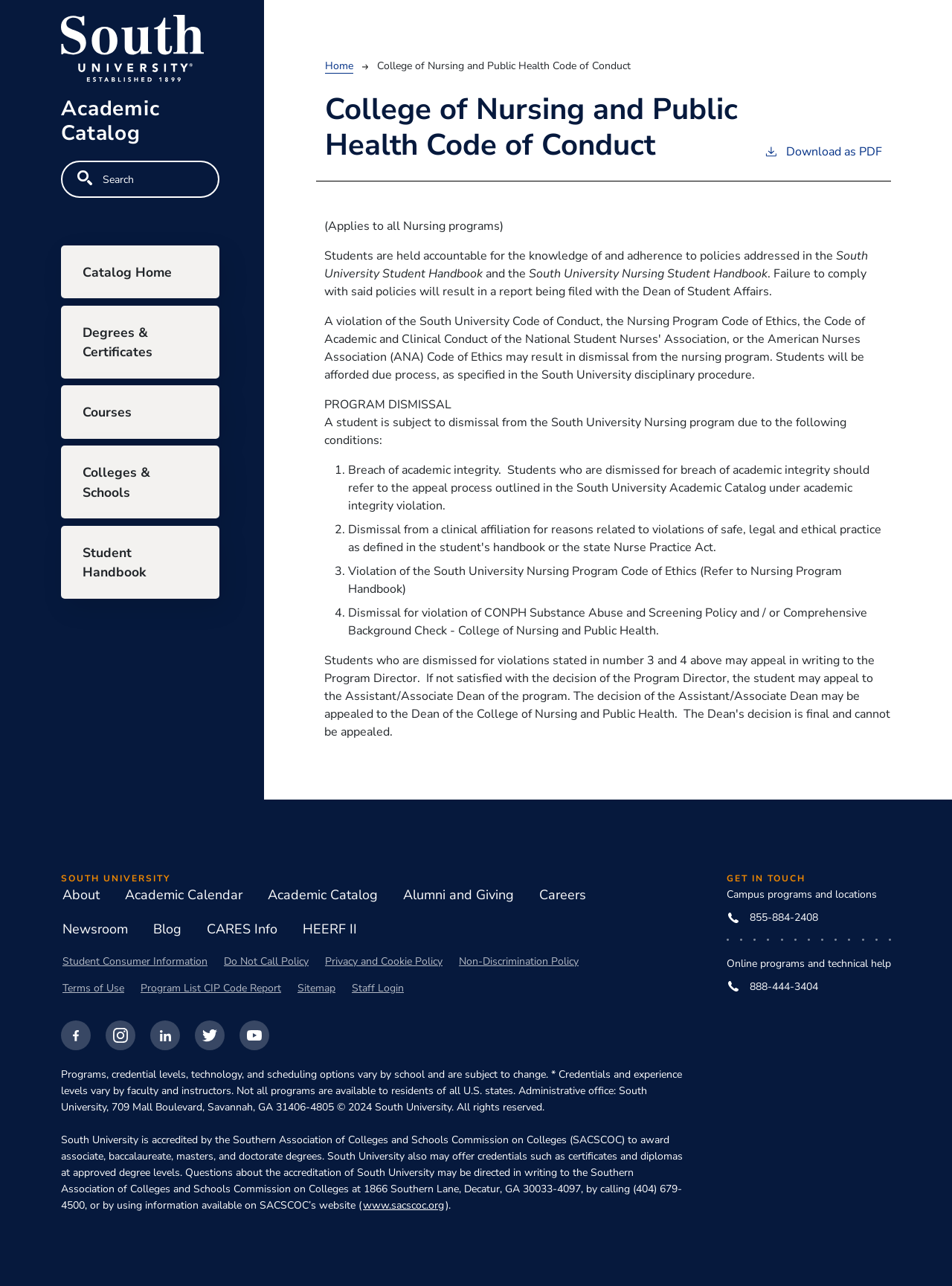Extract the bounding box coordinates for the HTML element that matches this description: "Catalog Home". The coordinates should be four float numbers between 0 and 1, i.e., [left, top, right, bottom].

[0.064, 0.191, 0.23, 0.232]